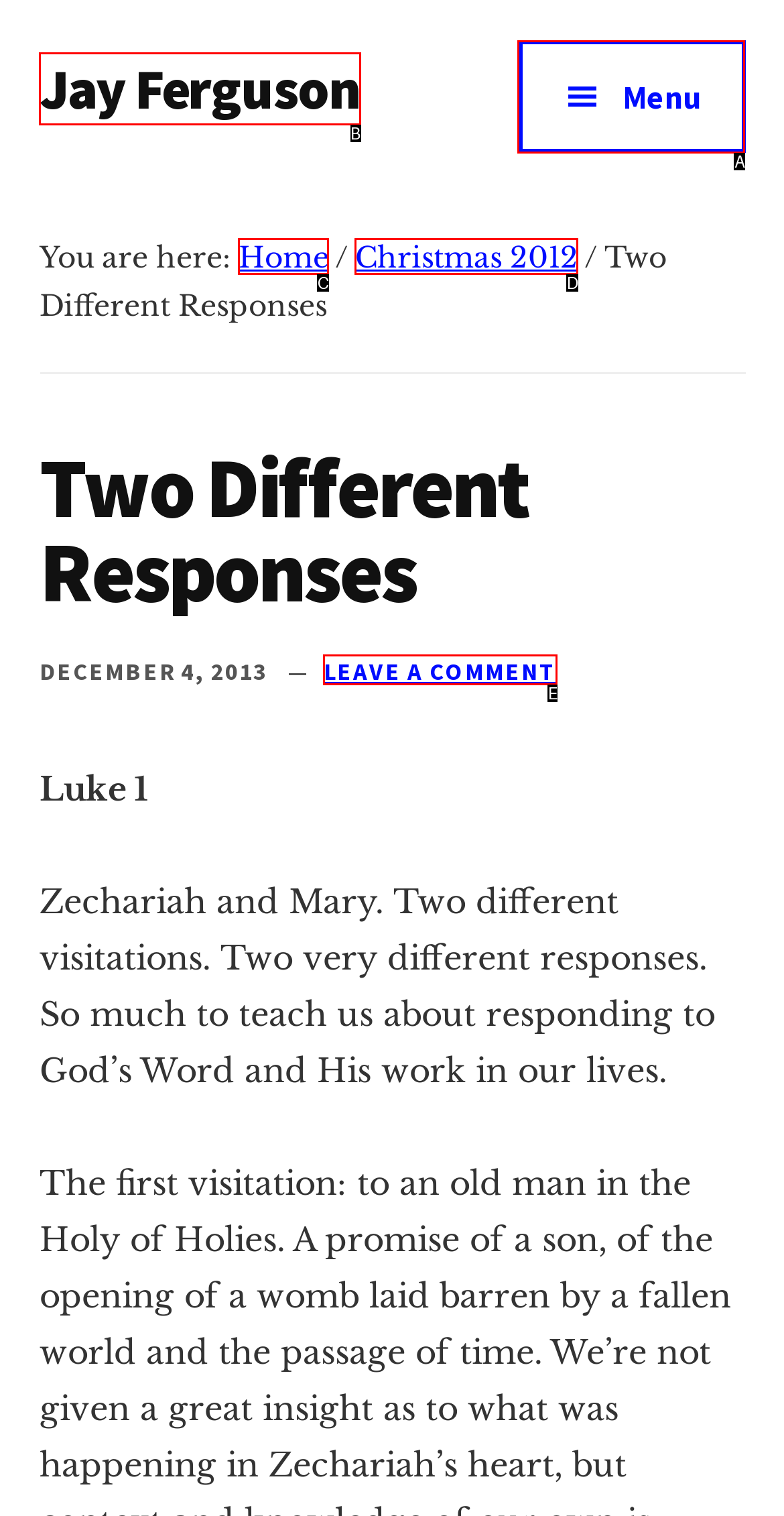Based on the element described as: Deutsch
Find and respond with the letter of the correct UI element.

None